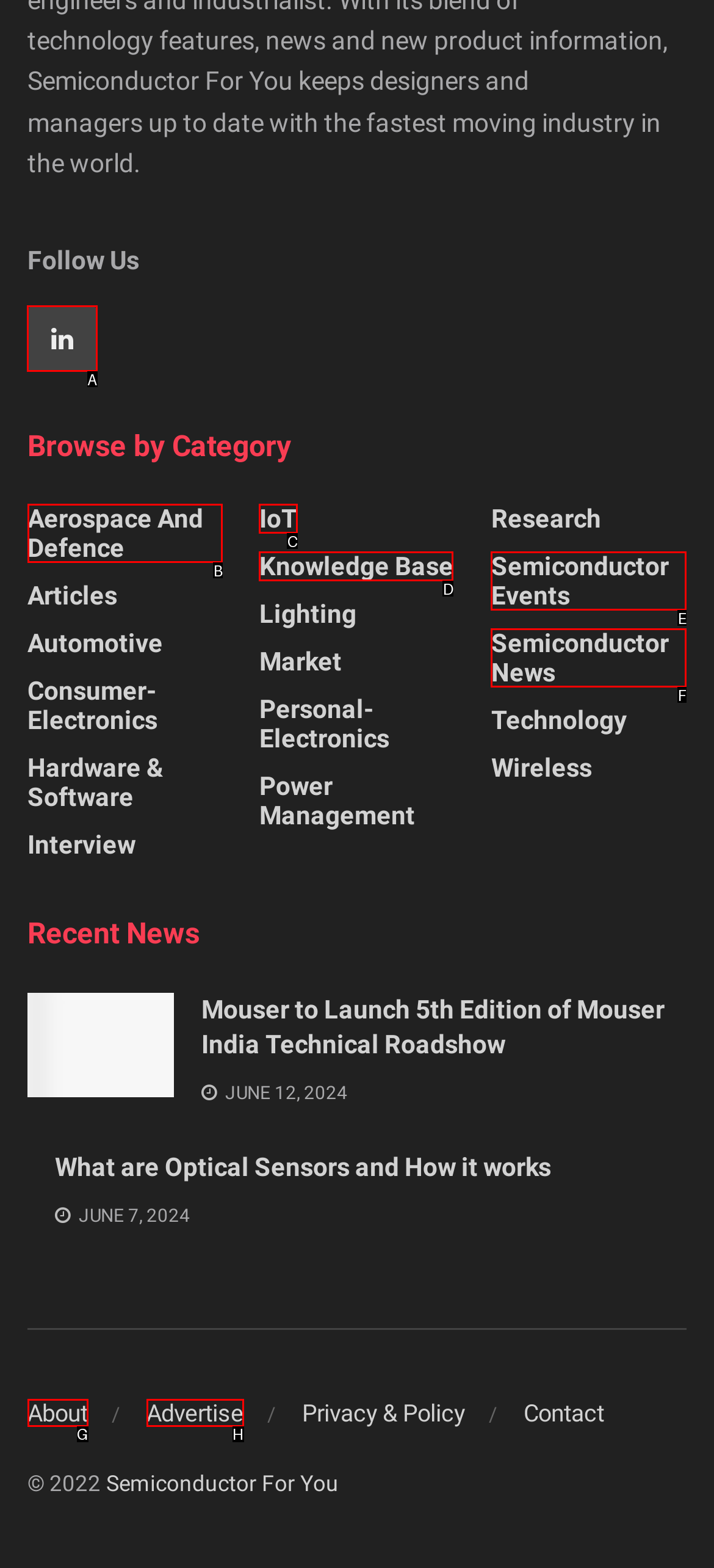Tell me which option I should click to complete the following task: Follow Us on social media Answer with the option's letter from the given choices directly.

A